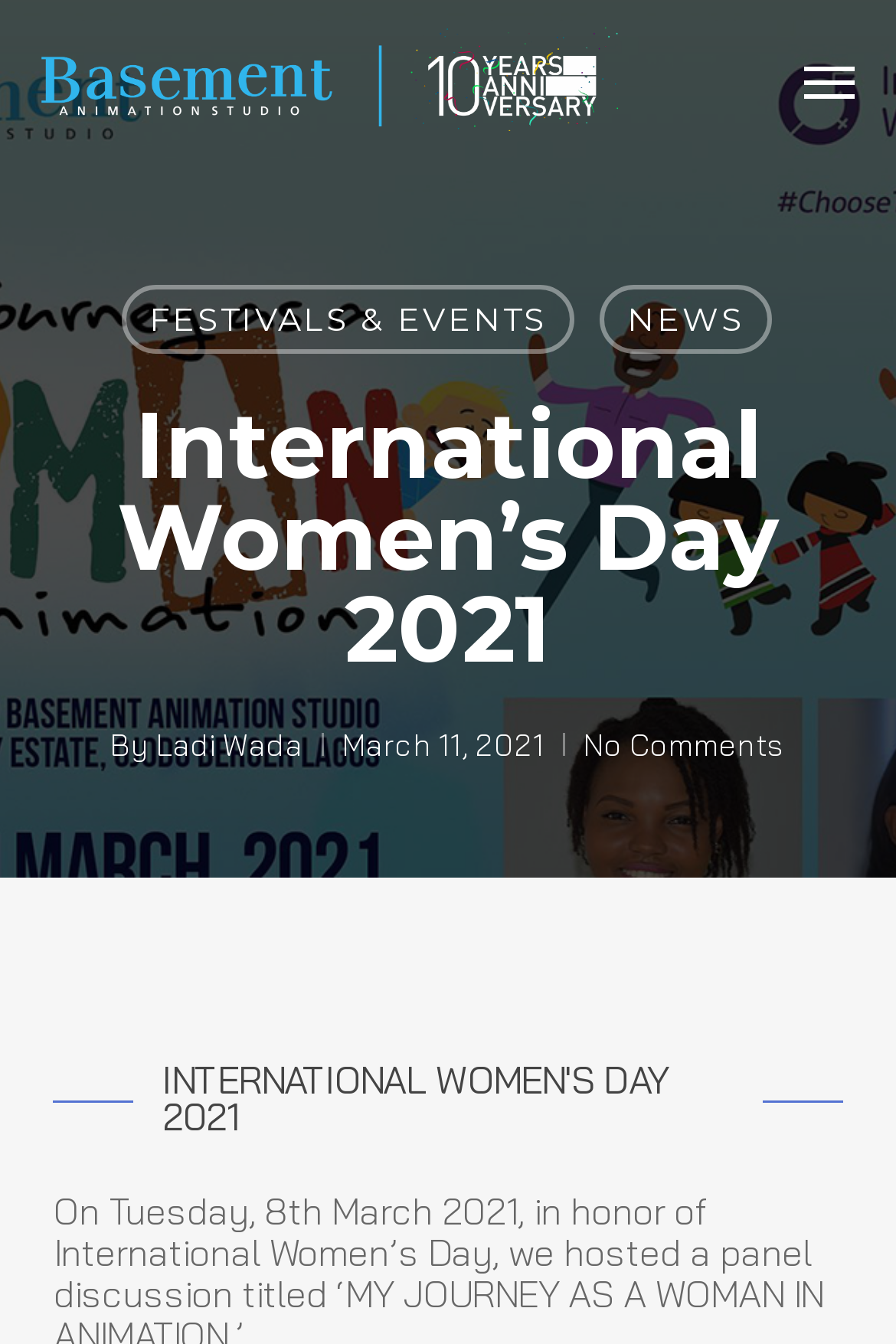What are the two main navigation options?
Using the picture, provide a one-word or short phrase answer.

FESTIVALS & EVENTS, NEWS